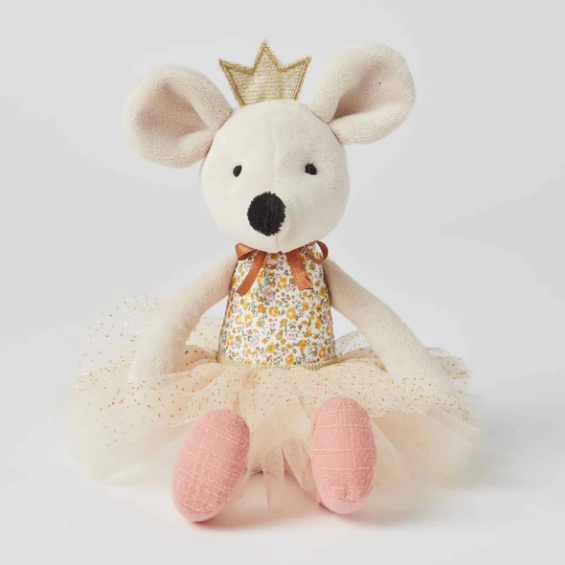Generate an elaborate caption that covers all aspects of the image.

This charming image features a delightful plush toy, the "Olive Mouse Princess," designed to enchant children and charm adults alike. The mouse is dressed in an adorable outfit, complete with a sparkling gold crown atop her head, signifying her royal flair. She sports a patterned bodice with pastel floral designs, complemented by a fluffy, soft pink tutu that adds a touch of whimsy. 

Her plush ears are round and expressive, and she has a sweet smile highlighted by a small black nose. The contrasting soft textures and colors create an inviting appearance, making this plush toy perfect for playtime, comforting cuddles, or as a decorative piece in a nursery. Ideal for gifting, the Olive Mouse Princess embodies a playful spirit and style, sure to become a cherished companion for any child.